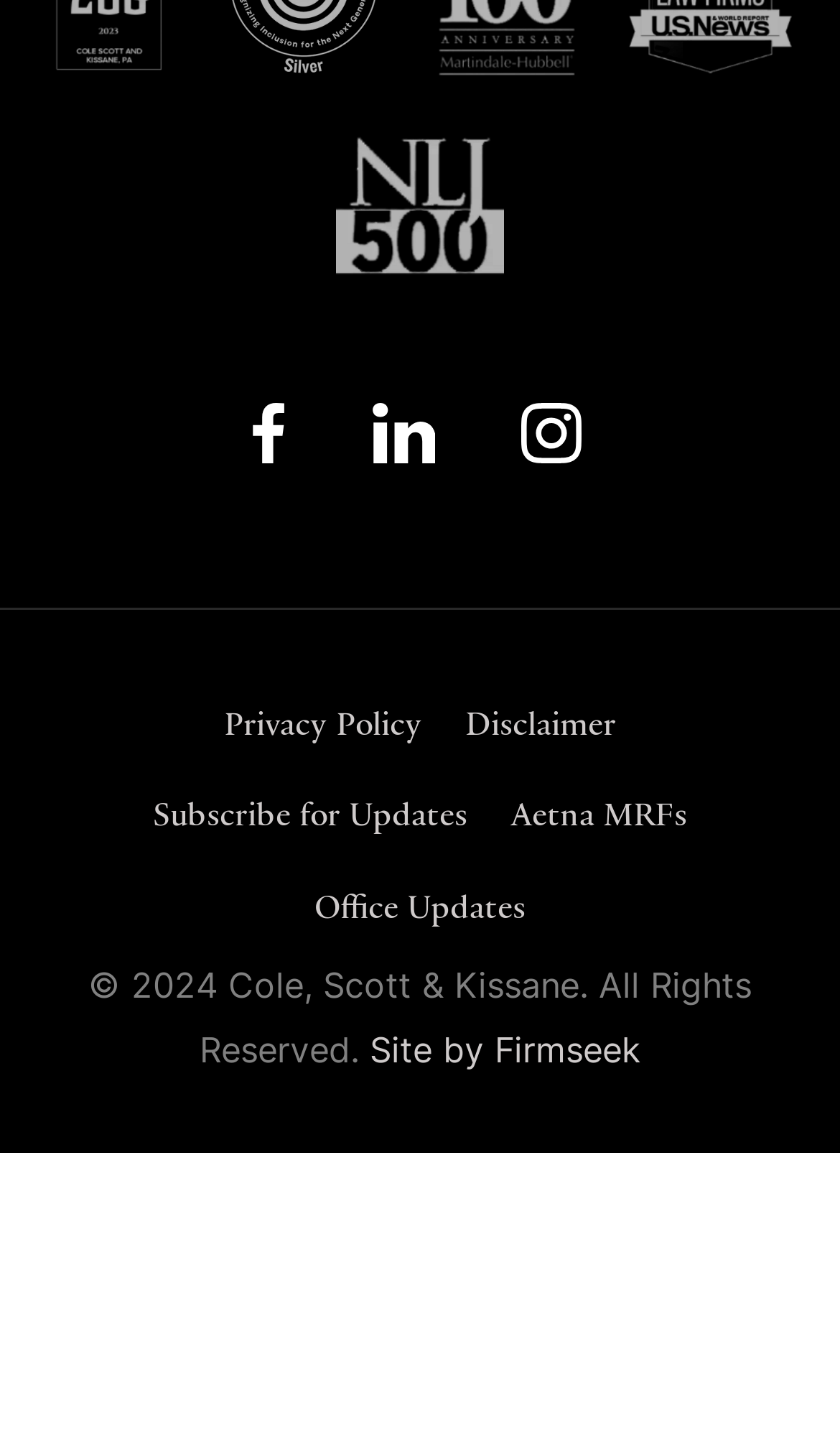Please determine the bounding box of the UI element that matches this description: Linkedin. The coordinates should be given as (top-left x, top-left y, bottom-right x, bottom-right y), with all values between 0 and 1.

[0.432, 0.275, 0.528, 0.343]